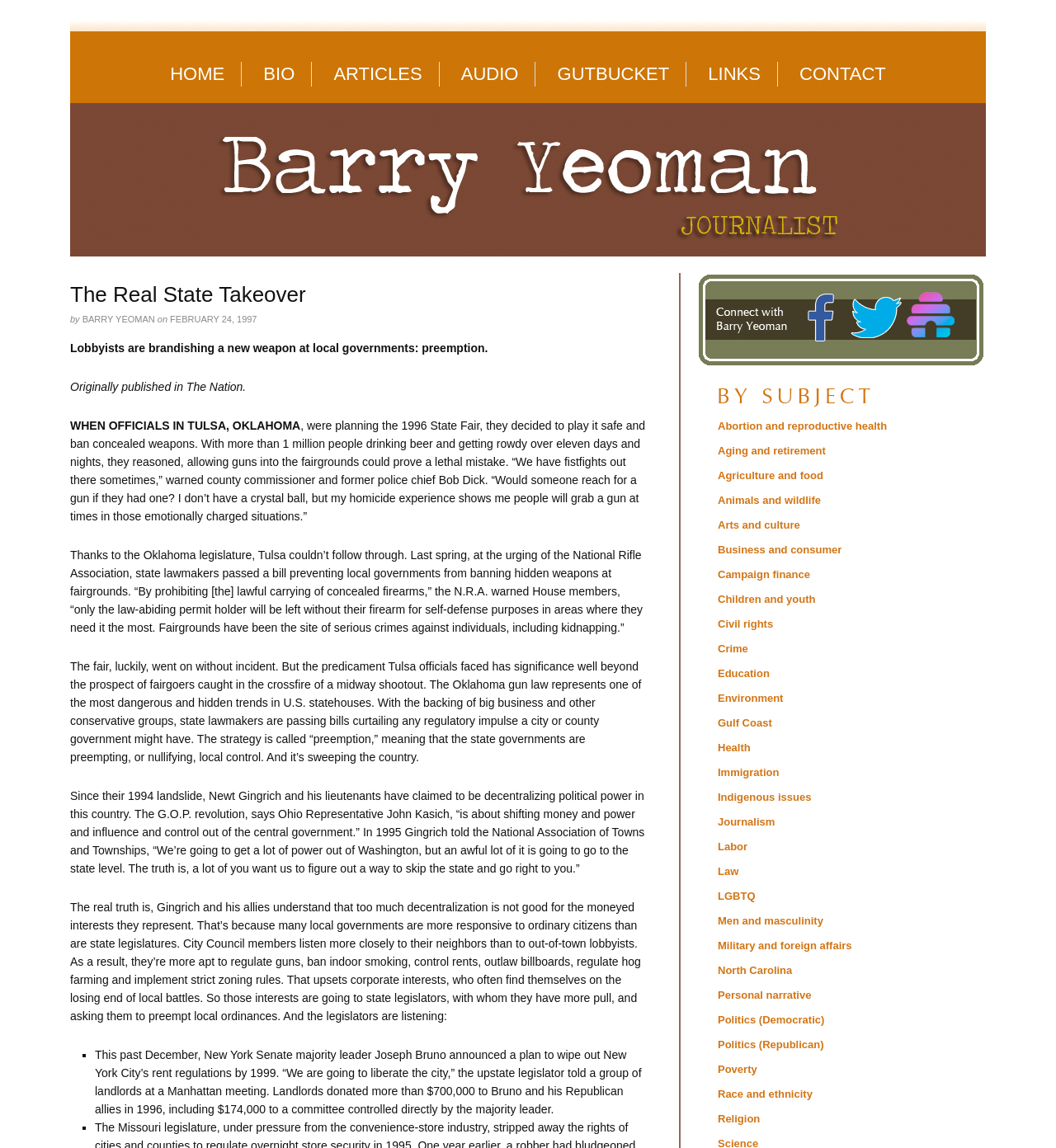What is the name of the publication where the article was originally published?
Provide a fully detailed and comprehensive answer to the question.

The name of the publication is mentioned in the header section of the webpage, specifically in the text 'Originally published in The Nation'.